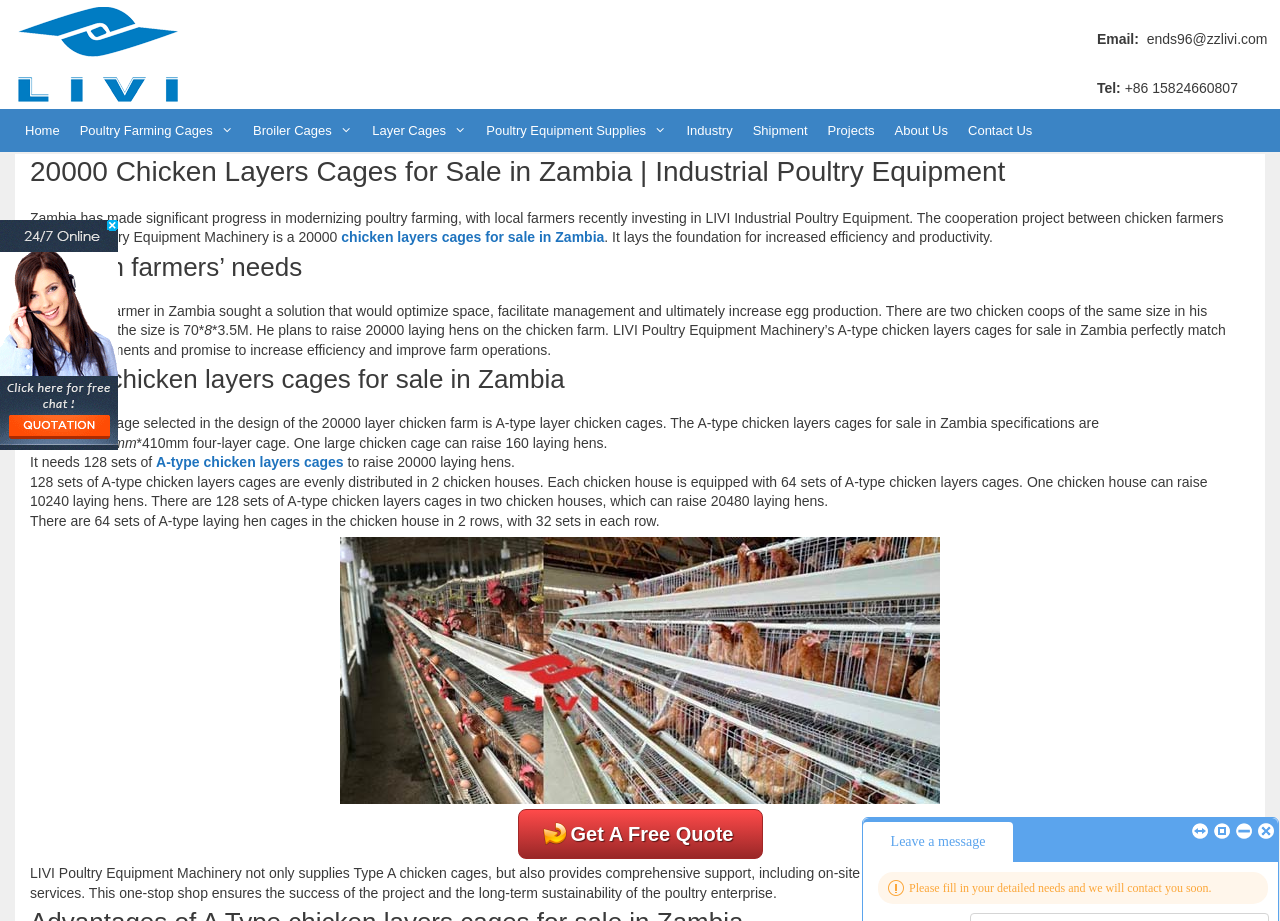Kindly determine the bounding box coordinates of the area that needs to be clicked to fulfill this instruction: "Click the 'Get A Free Quote' button".

[0.404, 0.896, 0.596, 0.913]